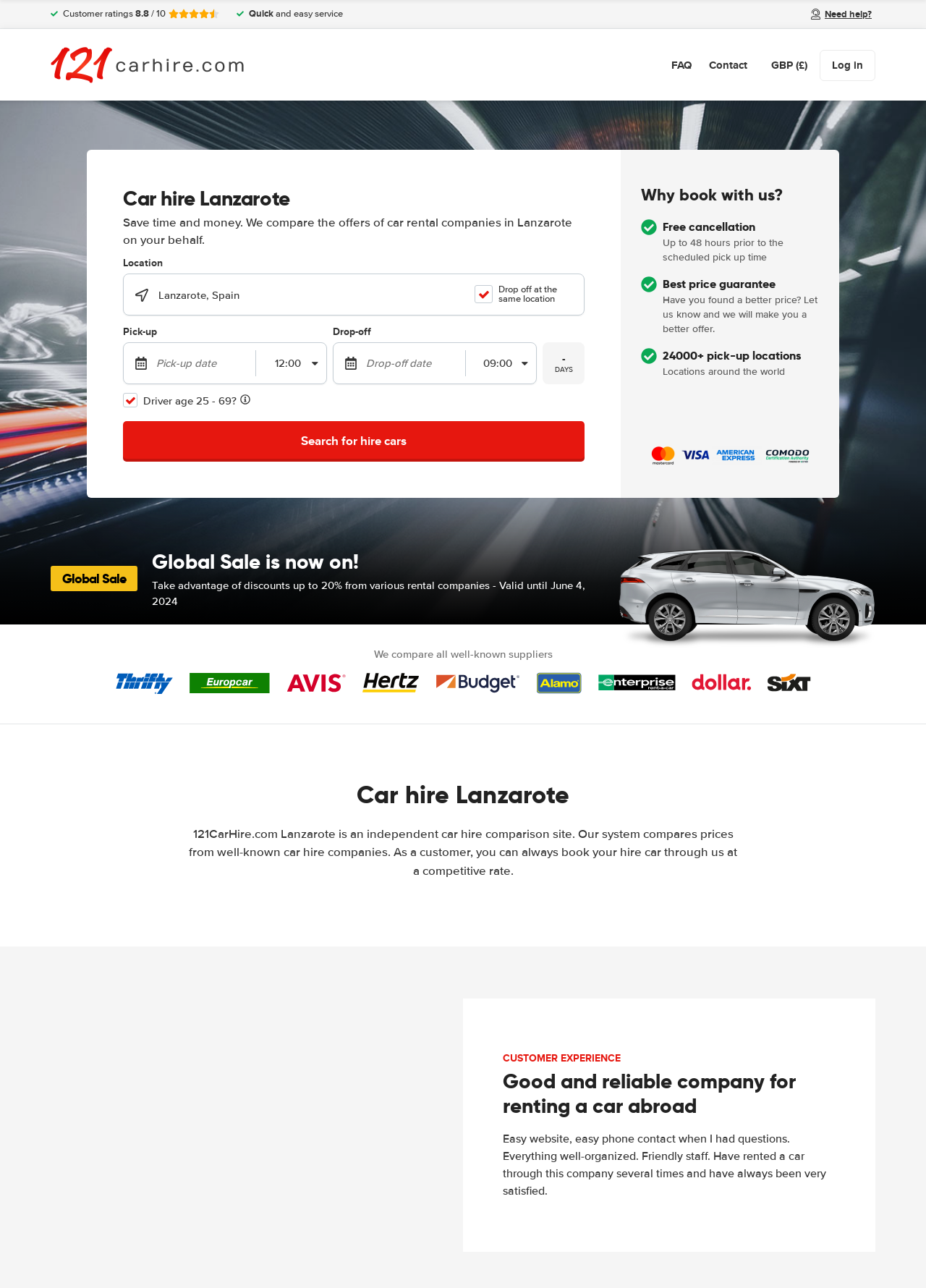What is the default pick-up location?
With the help of the image, please provide a detailed response to the question.

The default pick-up location can be found in the 'Location' section of the webpage, where it says 'Pick-up location' with a default value of 'Lanzarote'.